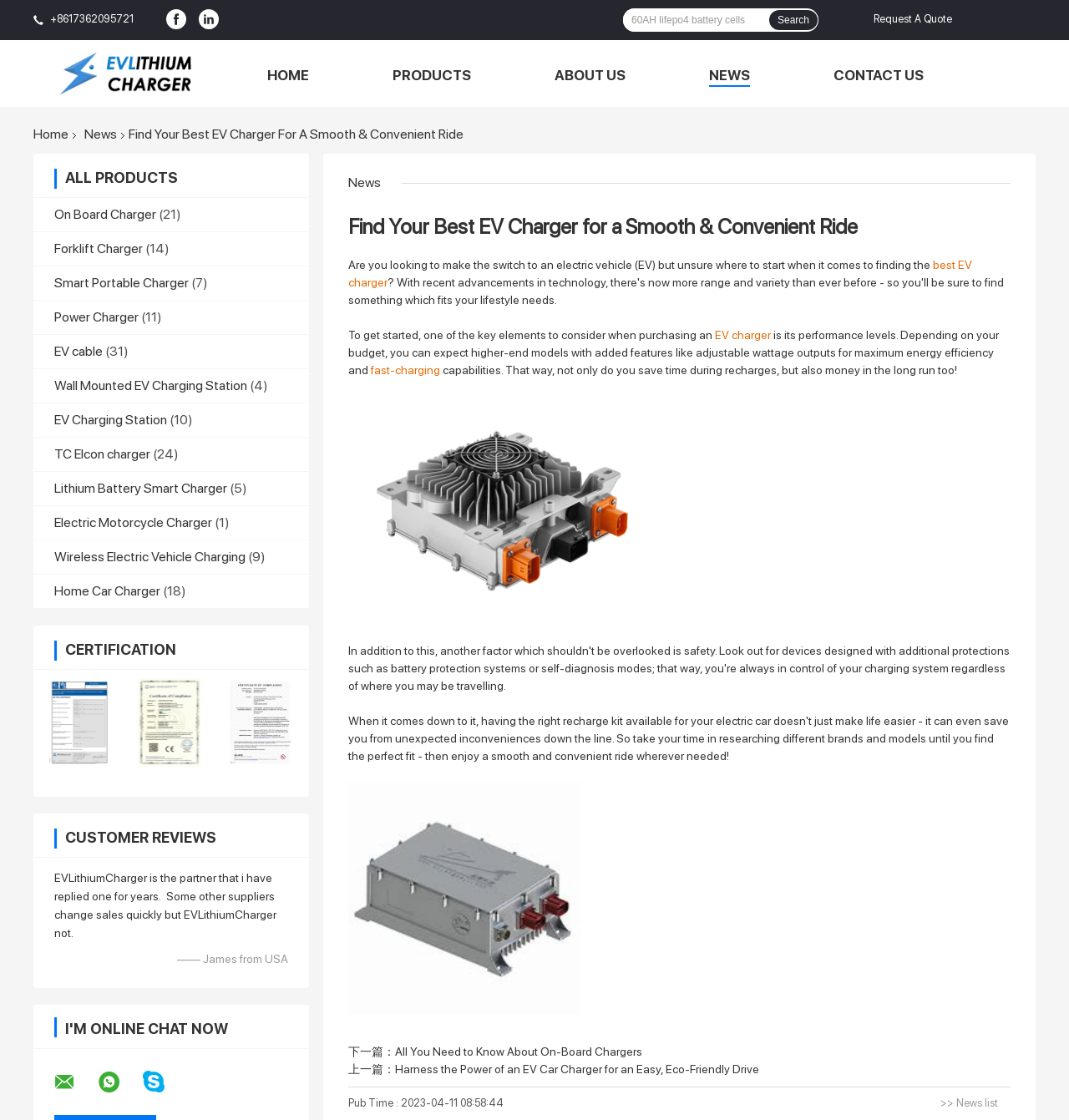What is the certification listed at the bottom of the page?
Answer with a single word or phrase by referring to the visual content.

280AH-CB, GBS-CE, CATL-UL